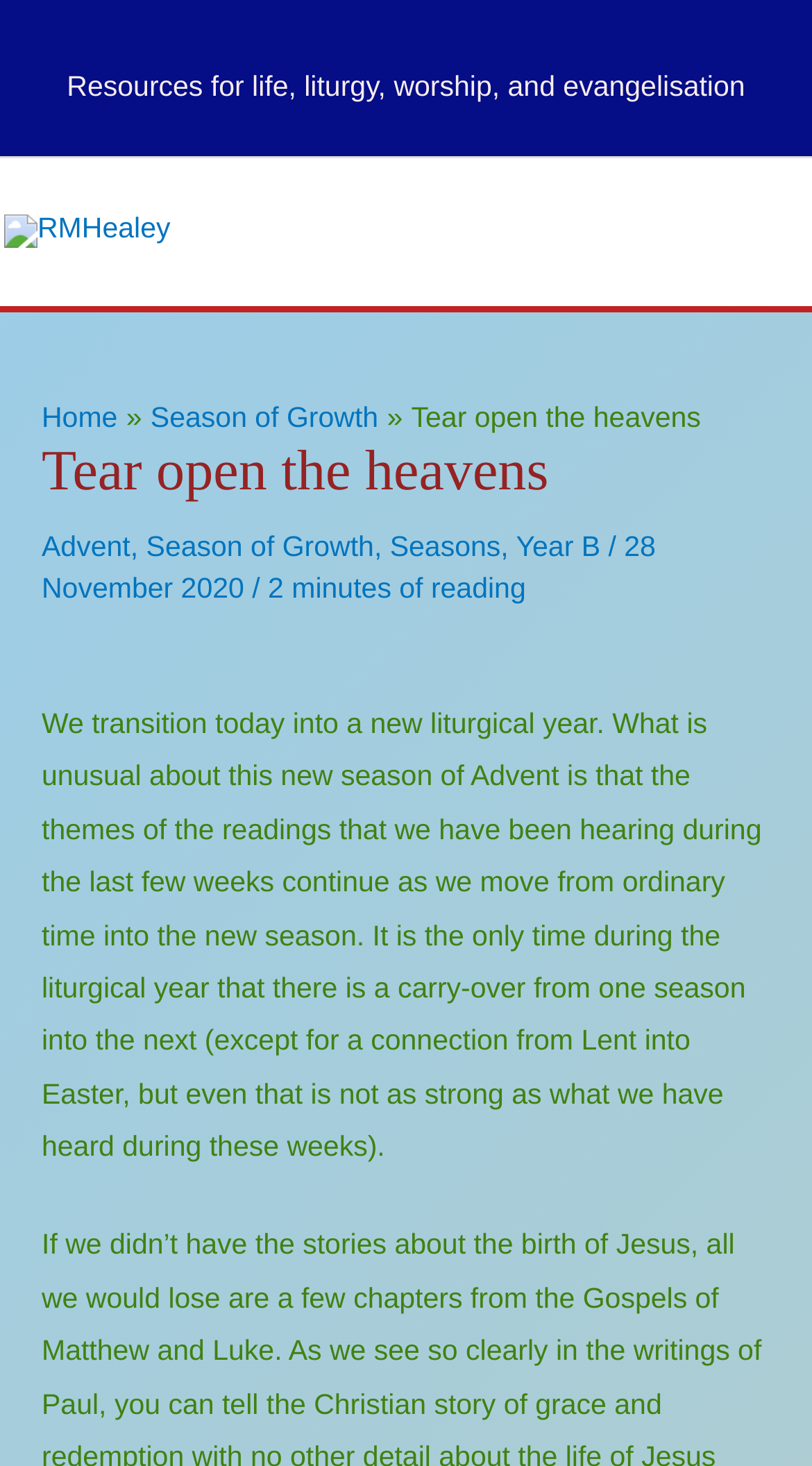What is the date of the article?
Respond to the question with a single word or phrase according to the image.

28 November 2020